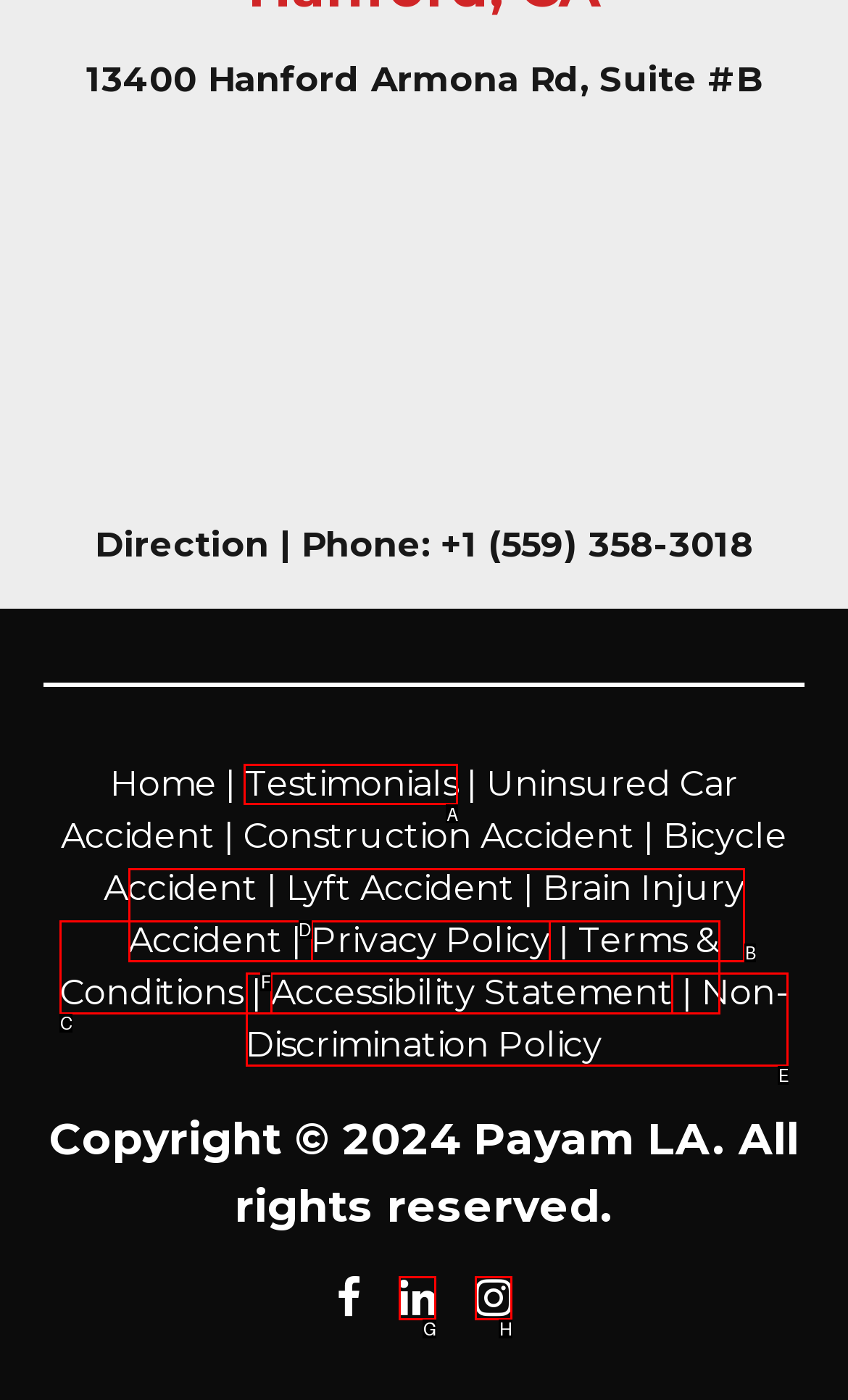For the task: open menu, specify the letter of the option that should be clicked. Answer with the letter only.

None